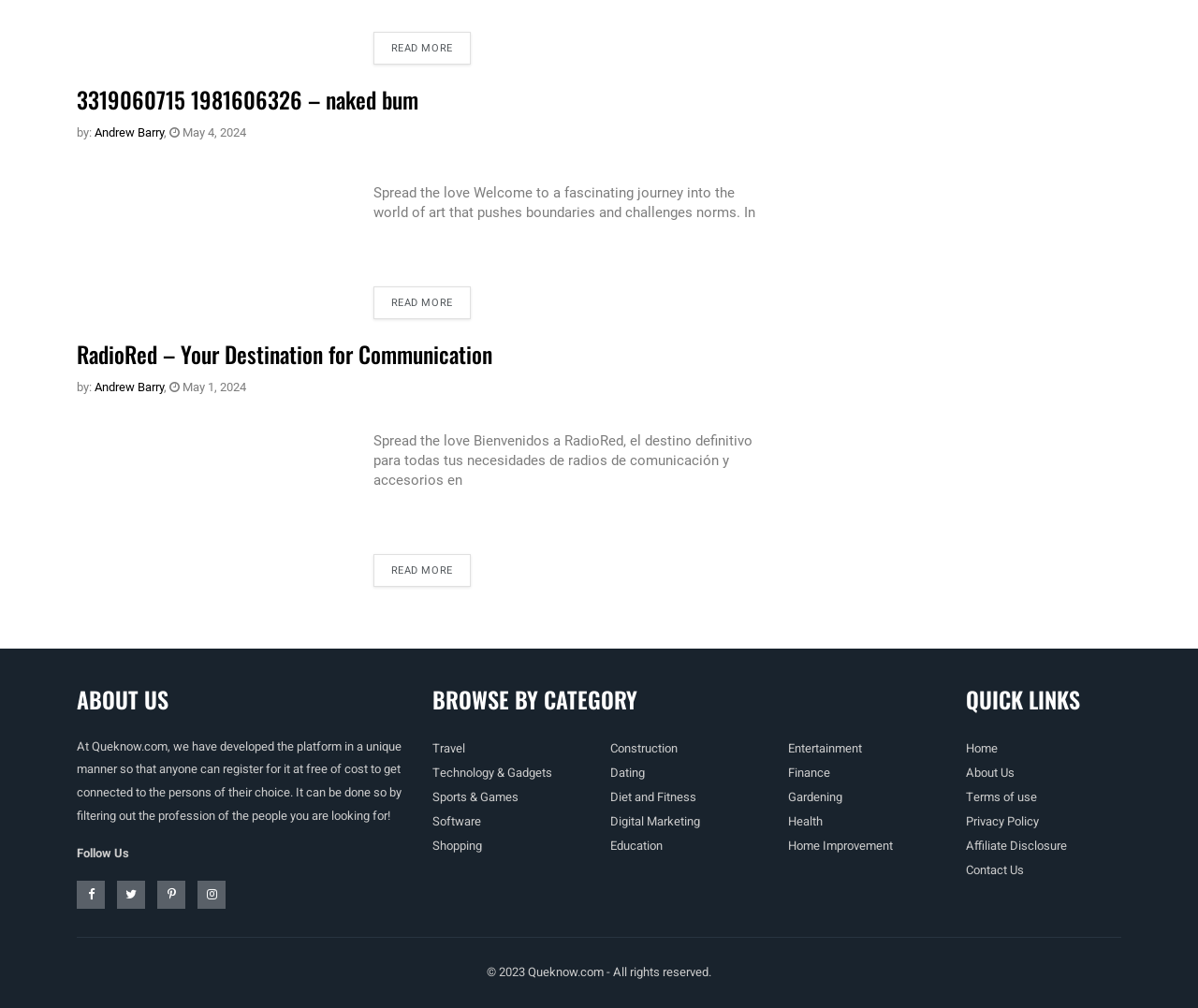Refer to the screenshot and give an in-depth answer to this question: What is the title of the first article?

The title of the first article can be found in the heading element with the text '3319060715 1981606326 – naked bum' which is located at the top of the webpage.